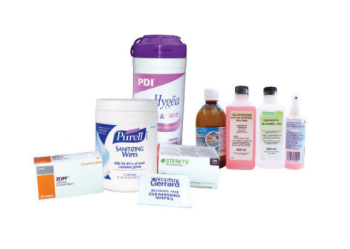What is the purpose of the Purell Sanitizing Wipes?
Please answer using one word or phrase, based on the screenshot.

Hand hygiene